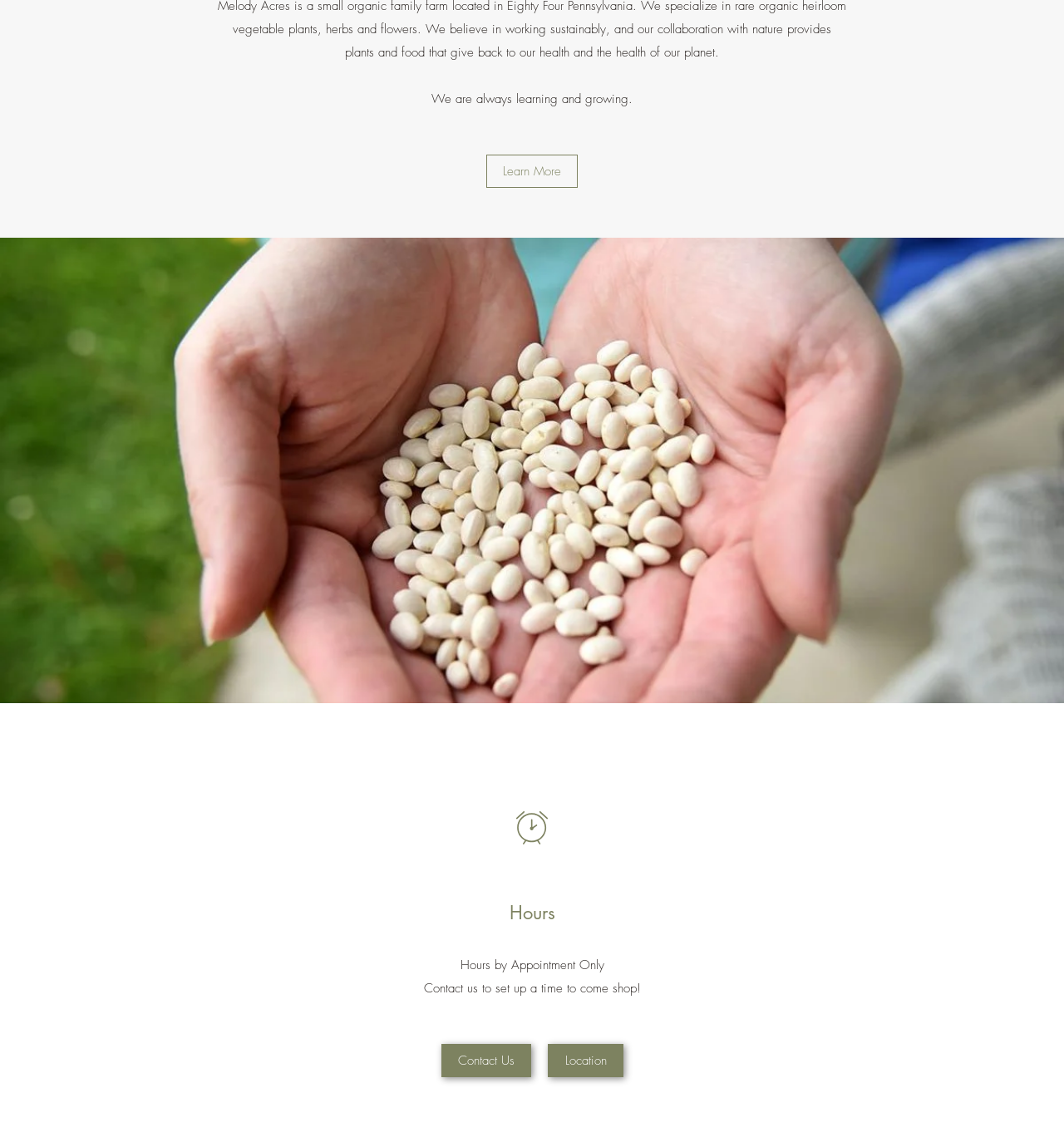Using the webpage screenshot, locate the HTML element that fits the following description and provide its bounding box: "Contact Us".

[0.415, 0.91, 0.499, 0.939]